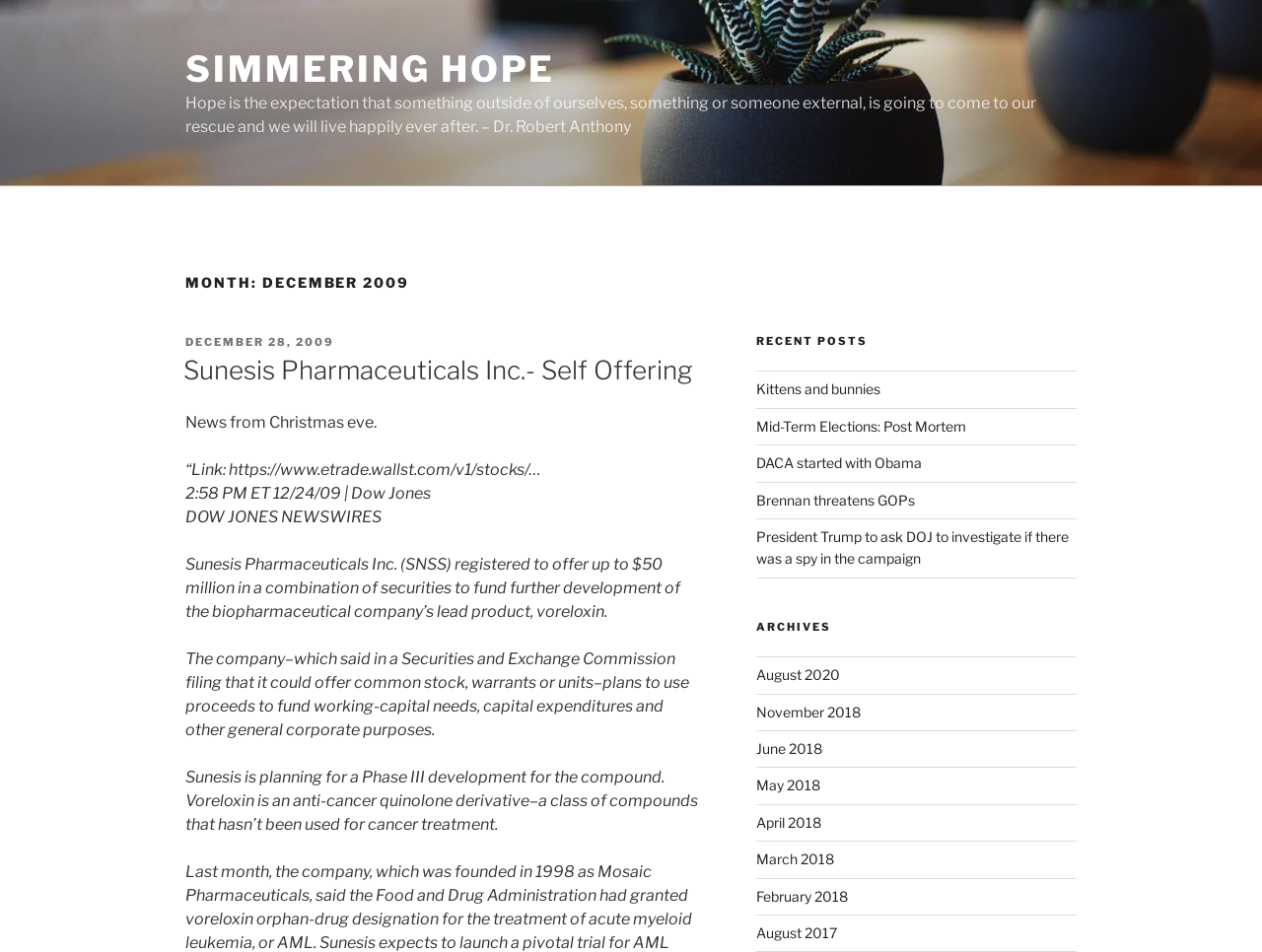Using the elements shown in the image, answer the question comprehensively: What is the purpose of the funding mentioned in the webpage?

I found the answer by reading the text content of the webpage, specifically the section under the 'MONTH: DECEMBER 2009' heading, where it mentions 'plans to use proceeds to fund working-capital needs, capital expenditures and other general corporate purposes'.